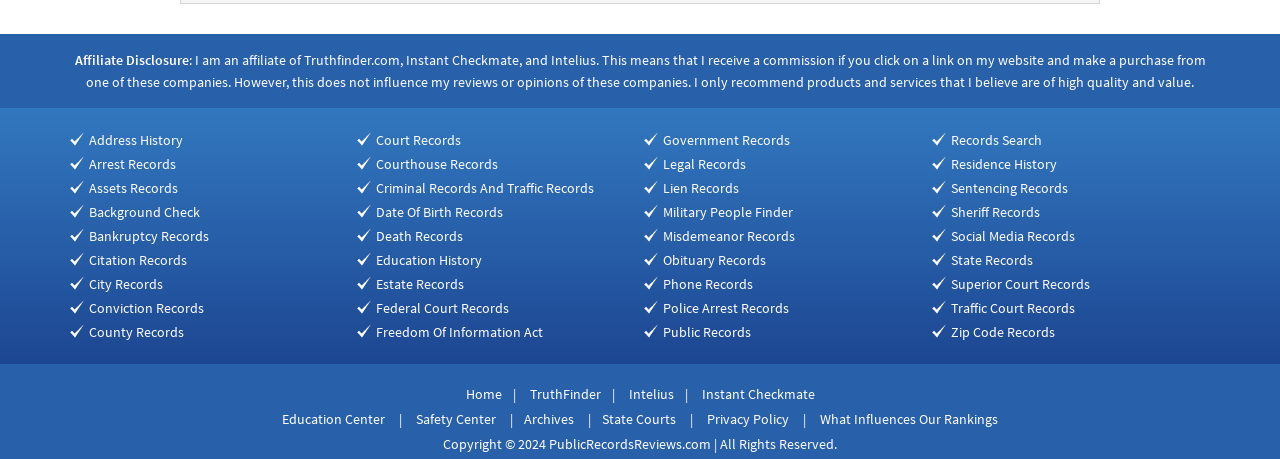Can you find the bounding box coordinates of the area I should click to execute the following instruction: "Click on TruthFinder"?

[0.414, 0.838, 0.469, 0.877]